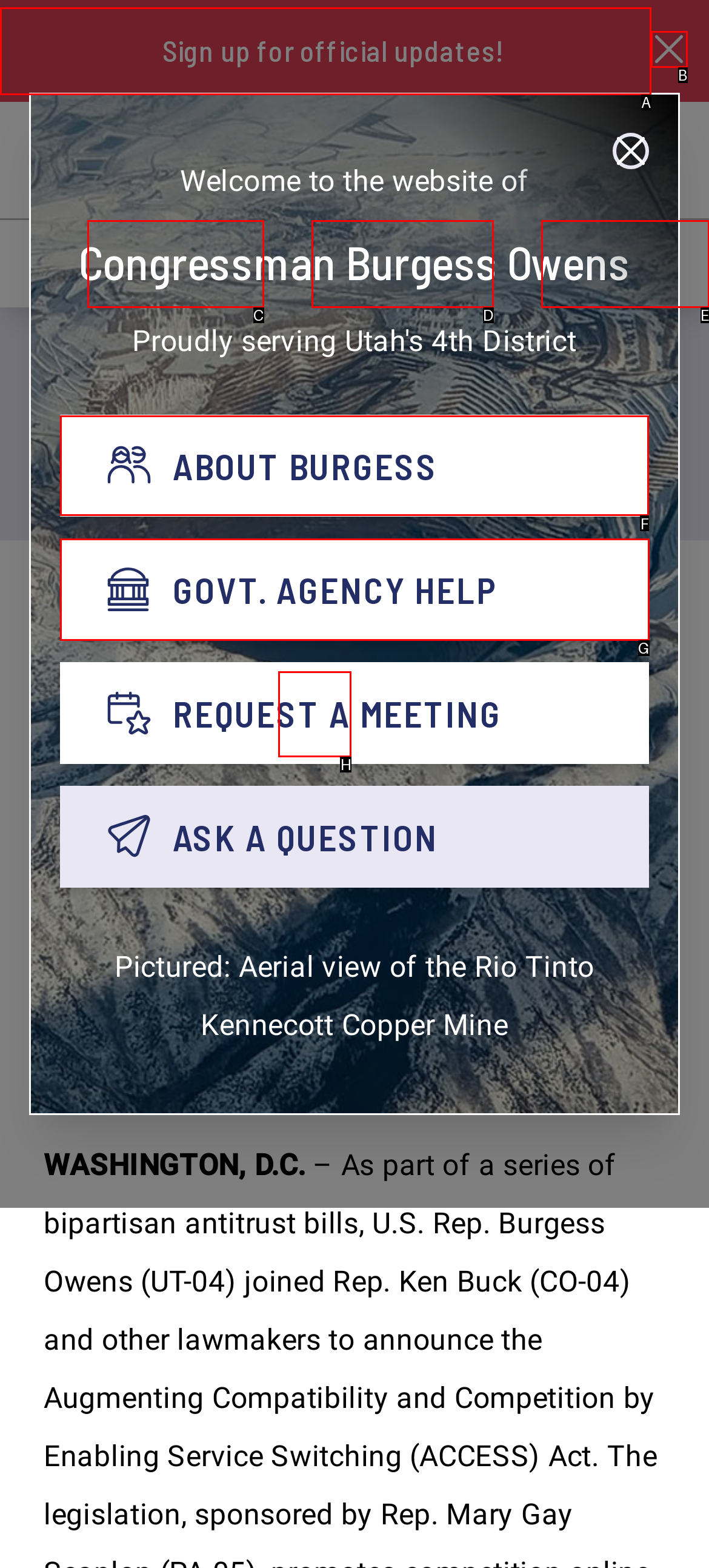Find the appropriate UI element to complete the task: Learn about Burgess Owens. Indicate your choice by providing the letter of the element.

F